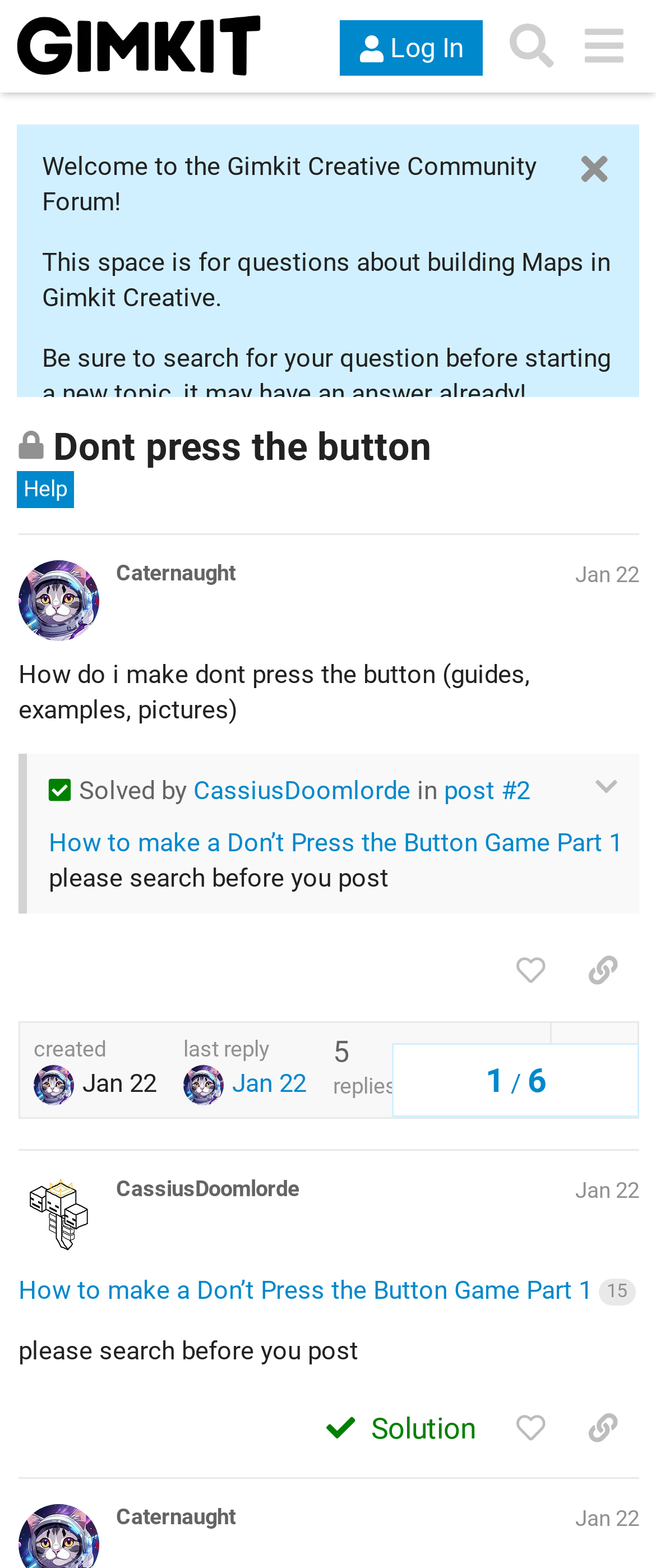Use a single word or phrase to answer this question: 
Who solved the topic?

CassiusDoomlorde